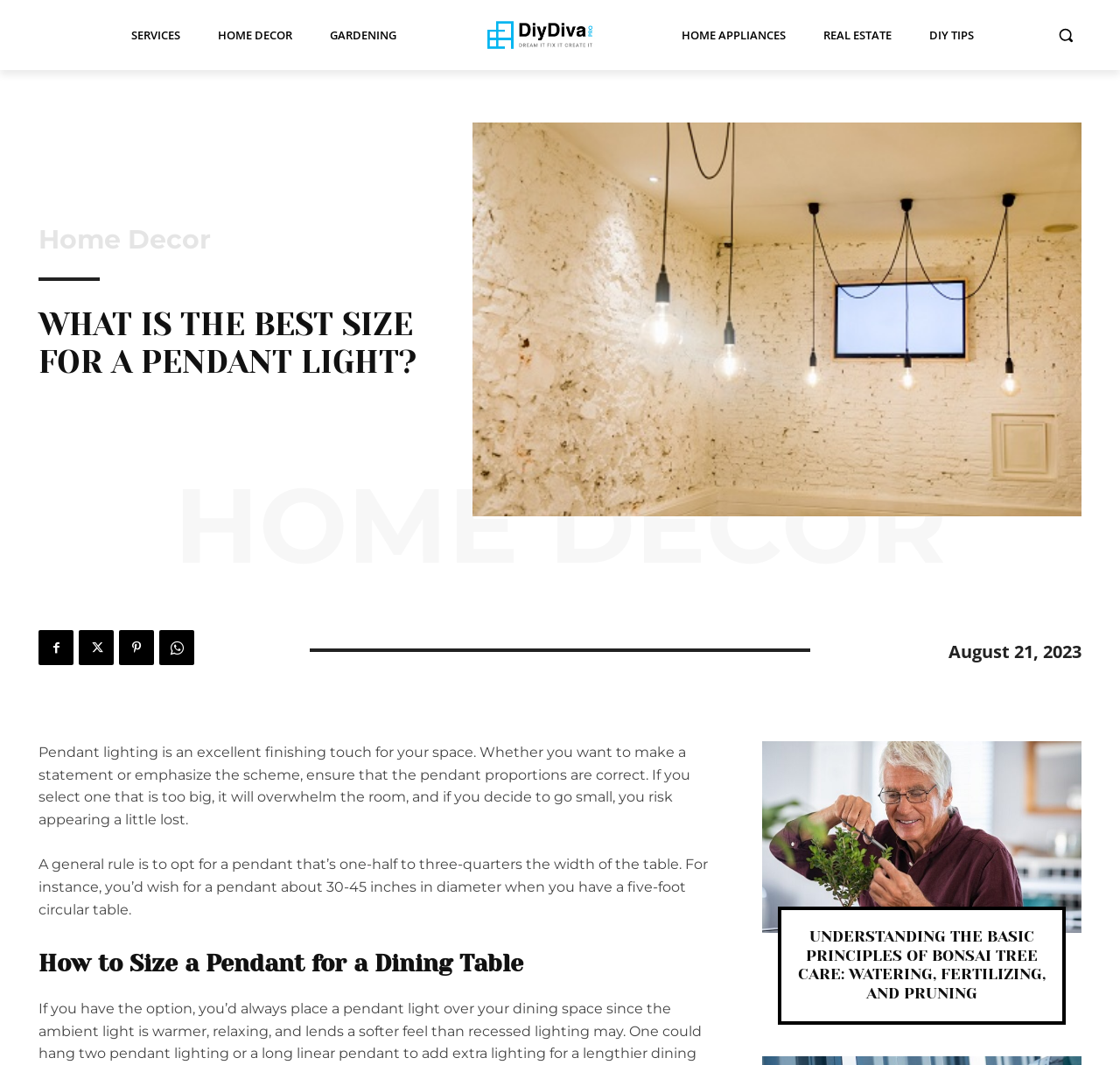Identify the bounding box coordinates of the region that should be clicked to execute the following instruction: "Search for something".

[0.937, 0.018, 0.966, 0.048]